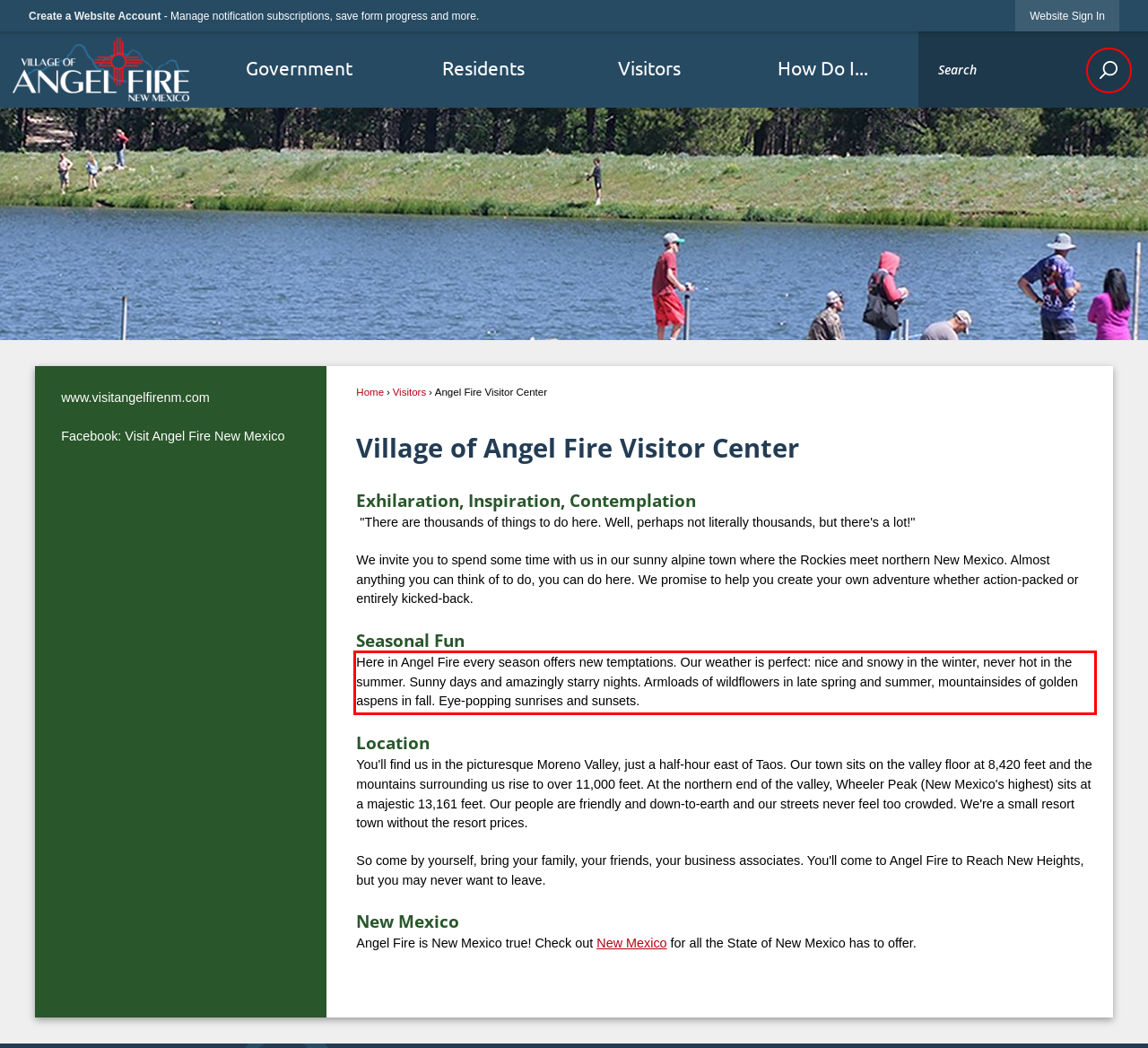You are provided with a webpage screenshot that includes a red rectangle bounding box. Extract the text content from within the bounding box using OCR.

Here in Angel Fire every season offers new temptations. Our weather is perfect: nice and snowy in the winter, never hot in the summer. Sunny days and amazingly starry nights. Armloads of wildflowers in late spring and summer, mountainsides of golden aspens in fall. Eye-popping sunrises and sunsets.